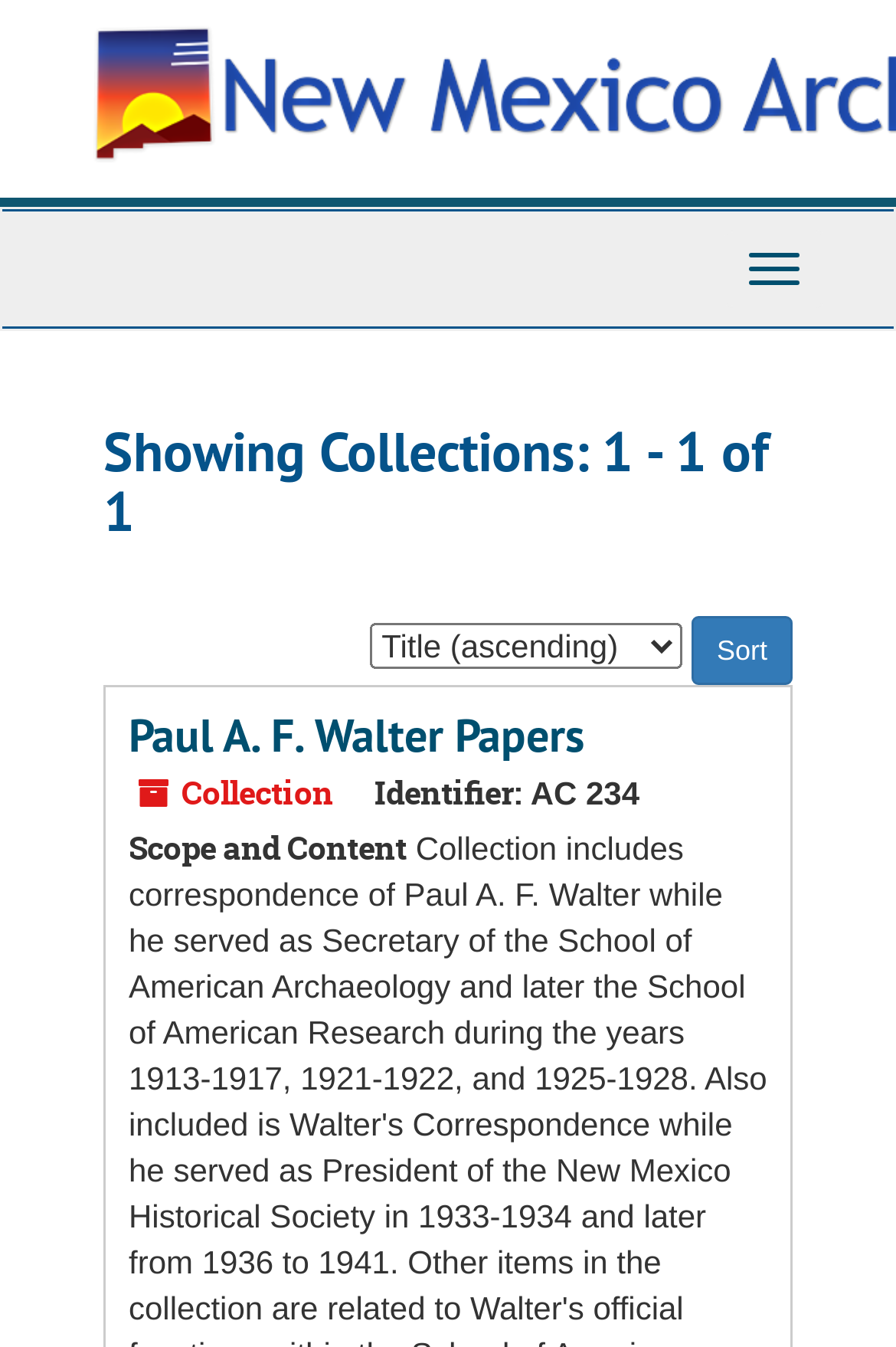Calculate the bounding box coordinates of the UI element given the description: "Paul A. F. Walter Papers".

[0.144, 0.524, 0.651, 0.568]